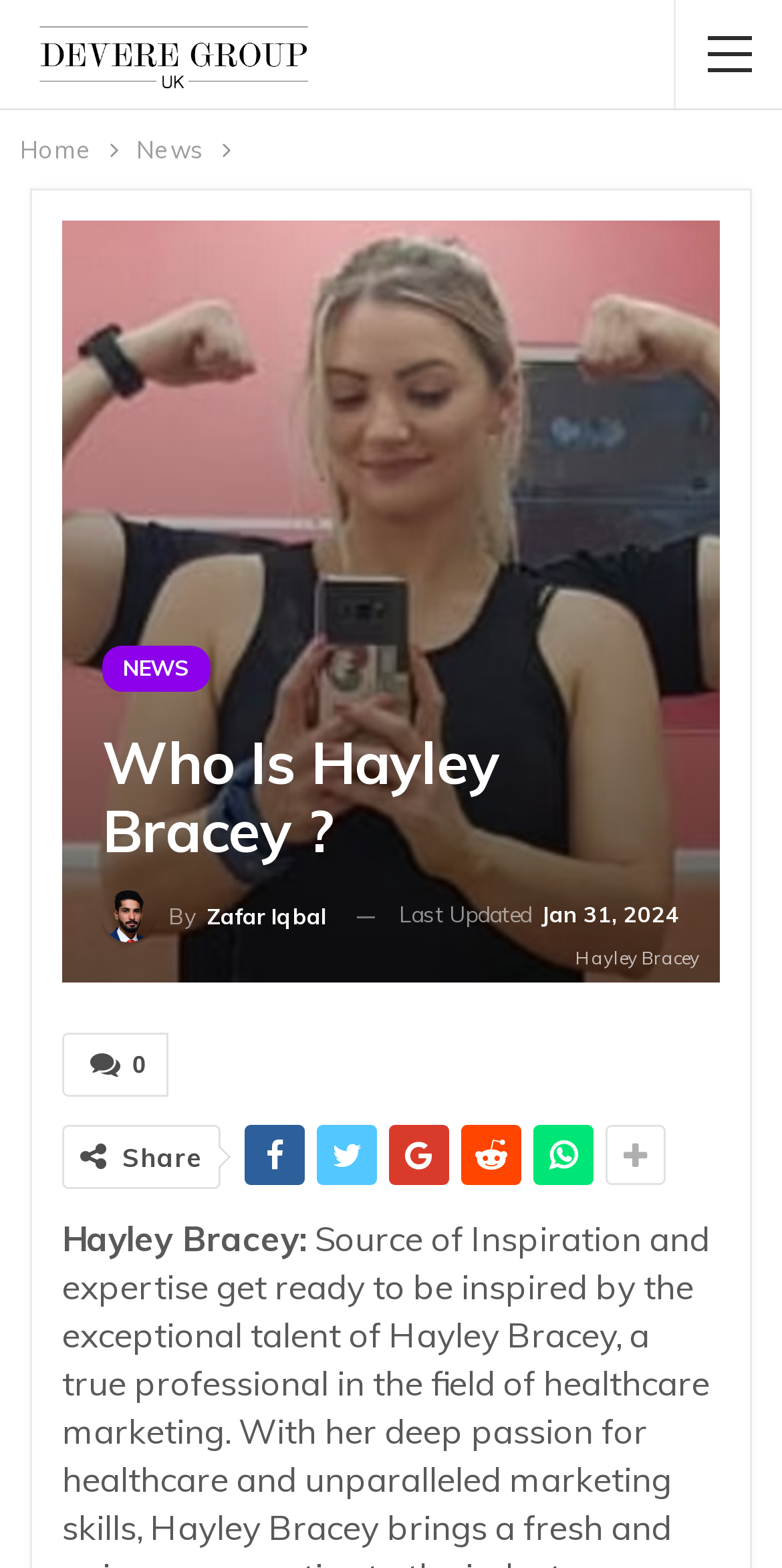Please locate and generate the primary heading on this webpage.

Who Is Hayley Bracey ?